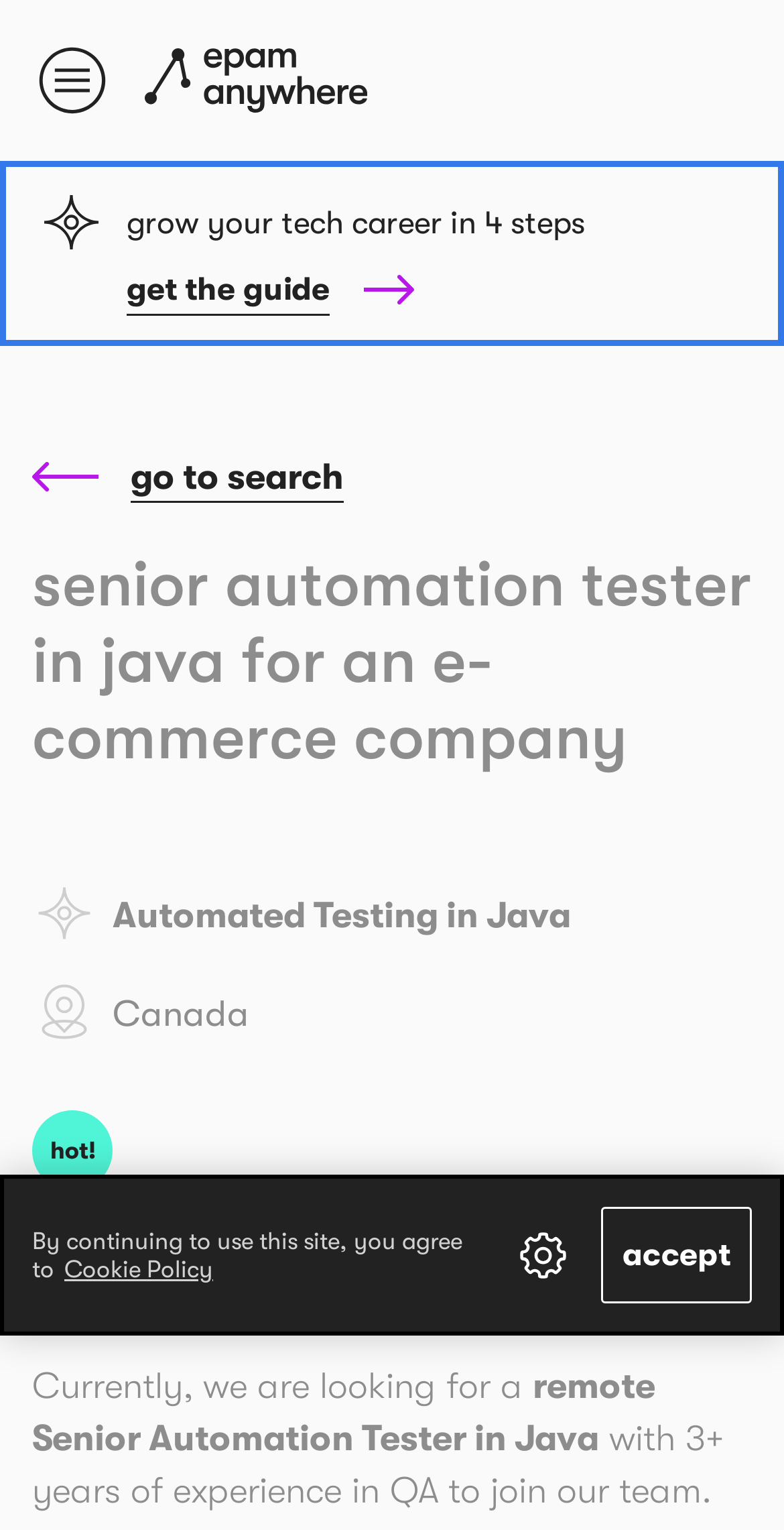What is the industry of the company?
Refer to the screenshot and respond with a concise word or phrase.

E-commerce